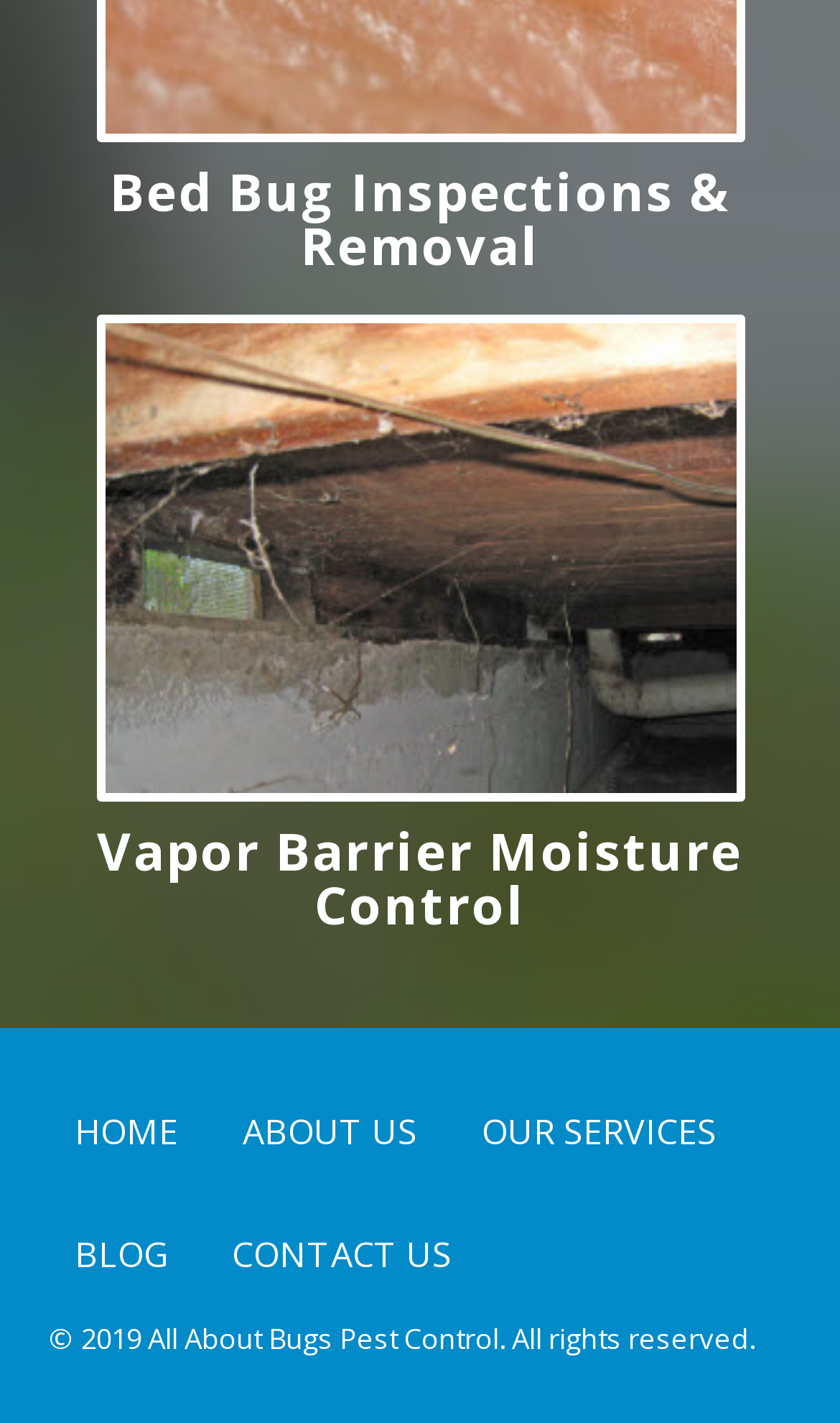Determine the bounding box for the UI element described here: "HOME".

[0.088, 0.779, 0.212, 0.812]